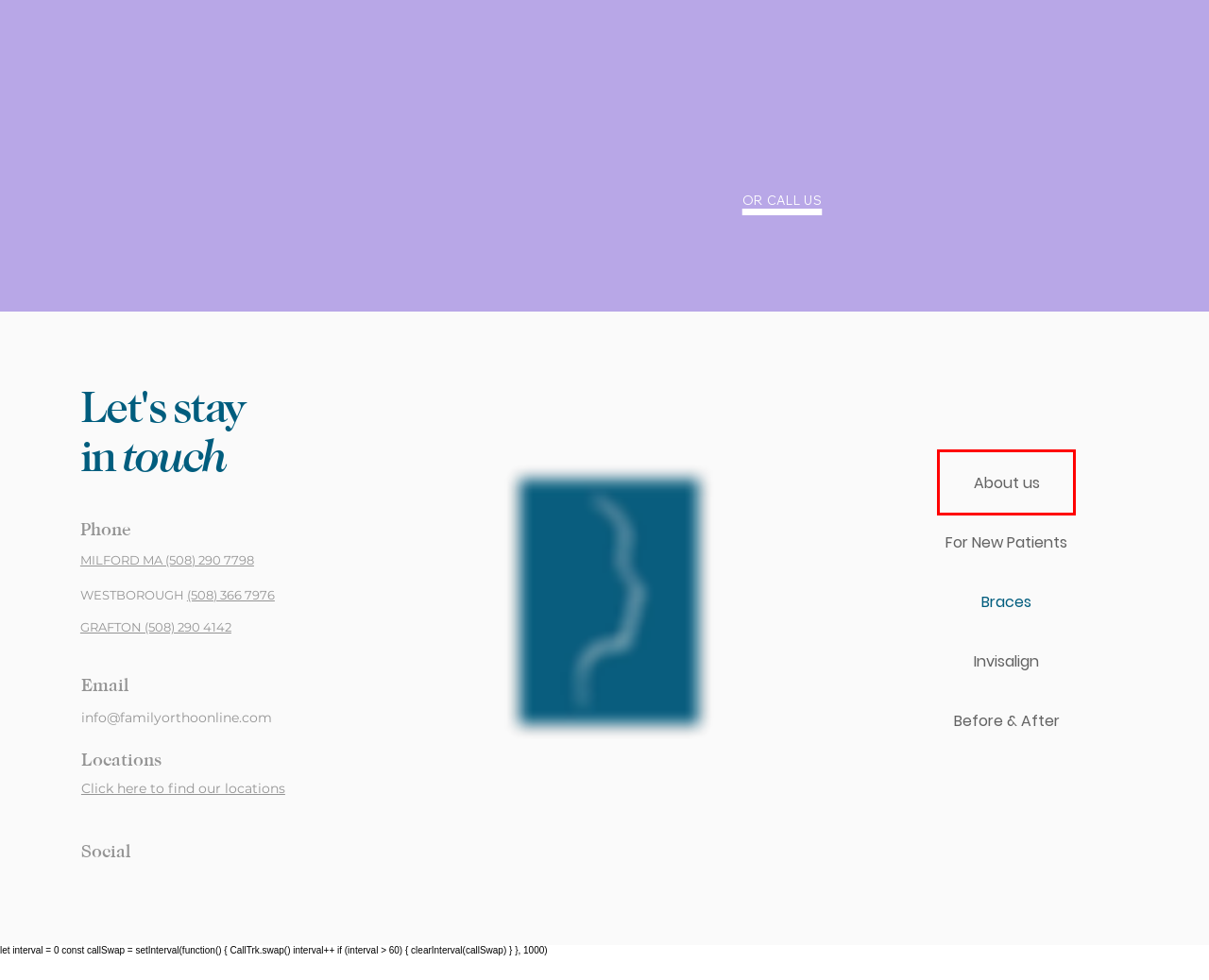Given a webpage screenshot with a red bounding box around a UI element, choose the webpage description that best matches the new webpage after clicking the element within the bounding box. Here are the candidates:
A. Invisalign in Milford MA, Westborough Ma & Grafton MA | Family Orthodontics
B. Braces results in Milford Westborough & Grafton | Family Orthodontics
C. Orthodontist in Milford, Westborough & Grafton MA | Family Orthodontics
D. Family Orthodontics | Book an appointment in Milford MA, Westborough Ma & Grafton MA
E. Braces & Invisalign in Milford MA, Westborough Ma & Grafton MA | Family Orthodontics
F. Book an appointment in Milford, Westborough & Grafton MA | Family Orthodontics
G. Braces in Milford MA, Westborough Ma & Grafton MA | Family Orthodontics
H. Welcoming New Patients in Milford, Westborough & Grafton MA | Family Orthodontics

C